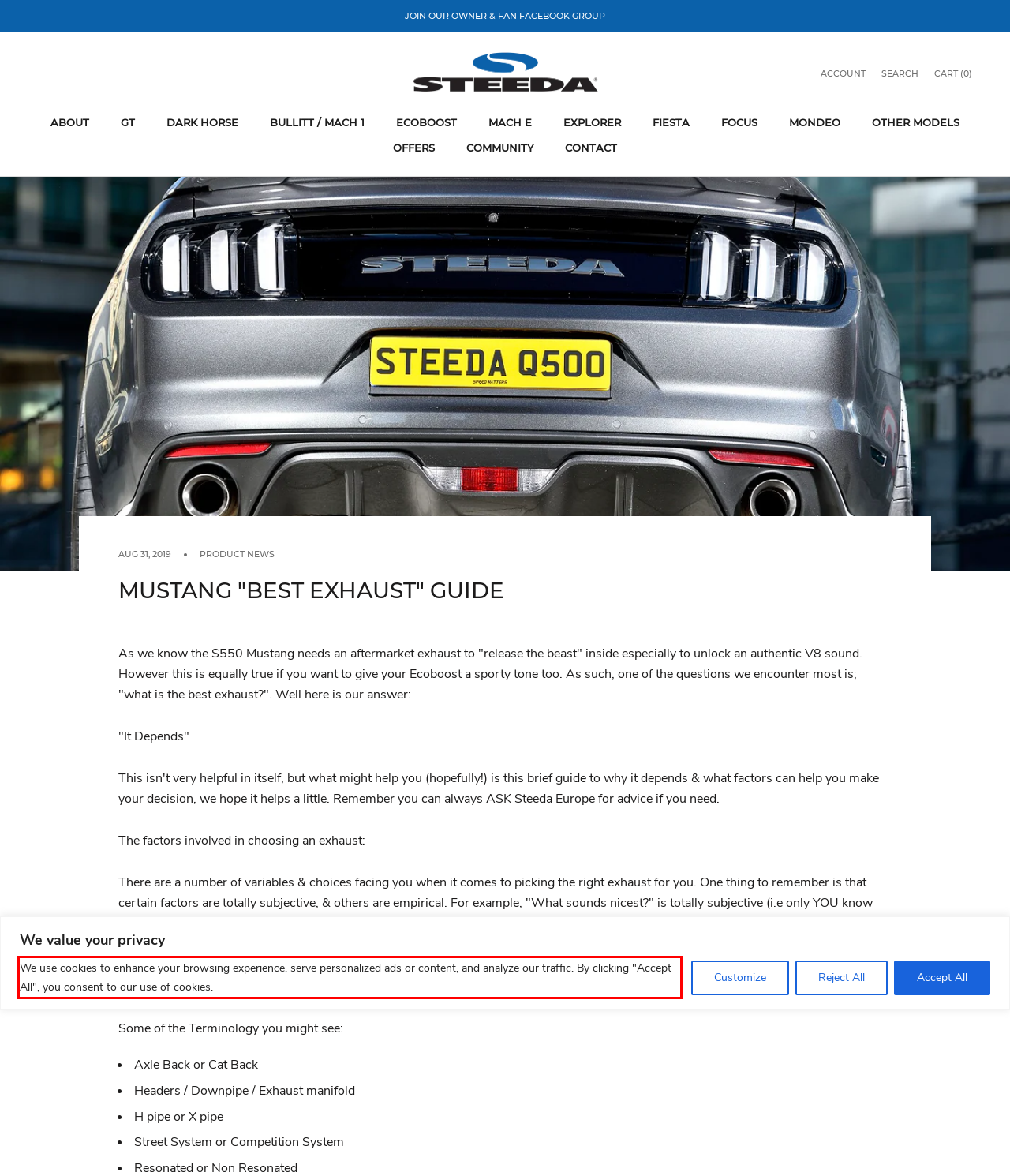Given a webpage screenshot, identify the text inside the red bounding box using OCR and extract it.

We use cookies to enhance your browsing experience, serve personalized ads or content, and analyze our traffic. By clicking "Accept All", you consent to our use of cookies.